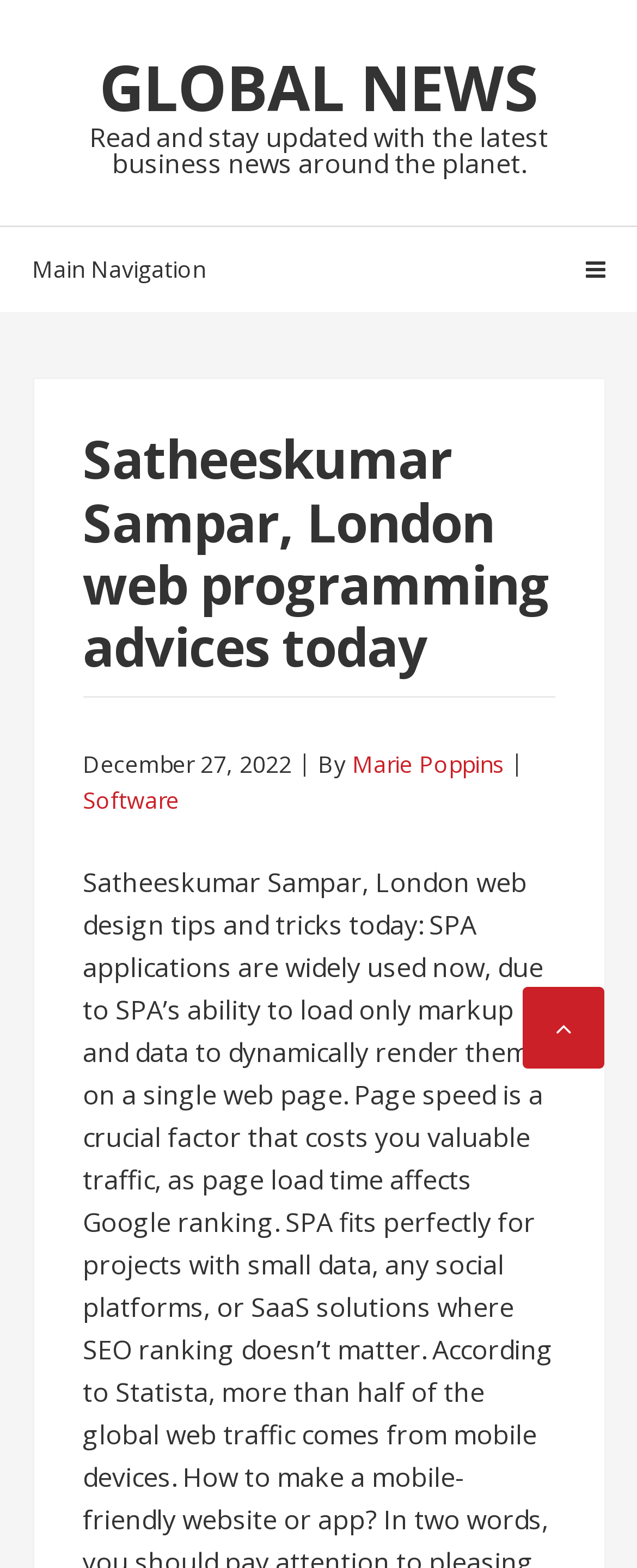Given the element description: "Software", predict the bounding box coordinates of the UI element it refers to, using four float numbers between 0 and 1, i.e., [left, top, right, bottom].

[0.129, 0.501, 0.281, 0.52]